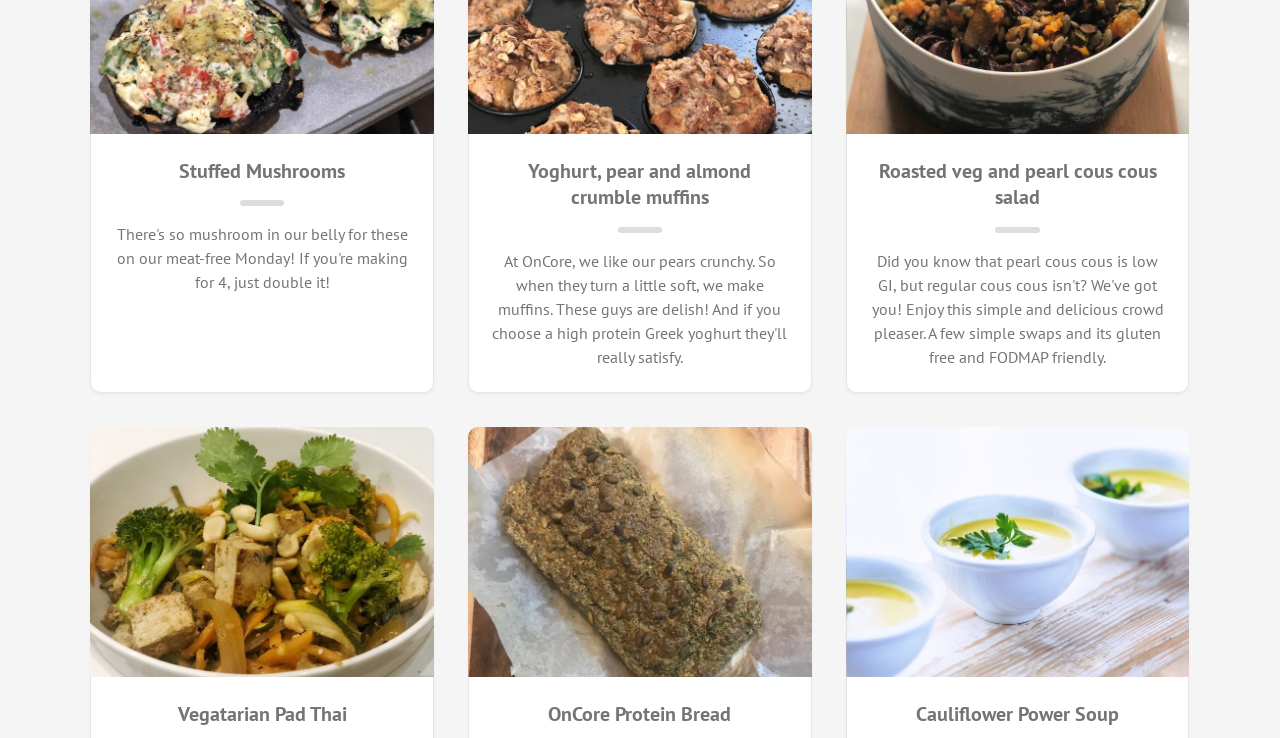Find and indicate the bounding box coordinates of the region you should select to follow the given instruction: "click on Stuffed Mushrooms".

[0.089, 0.214, 0.32, 0.25]